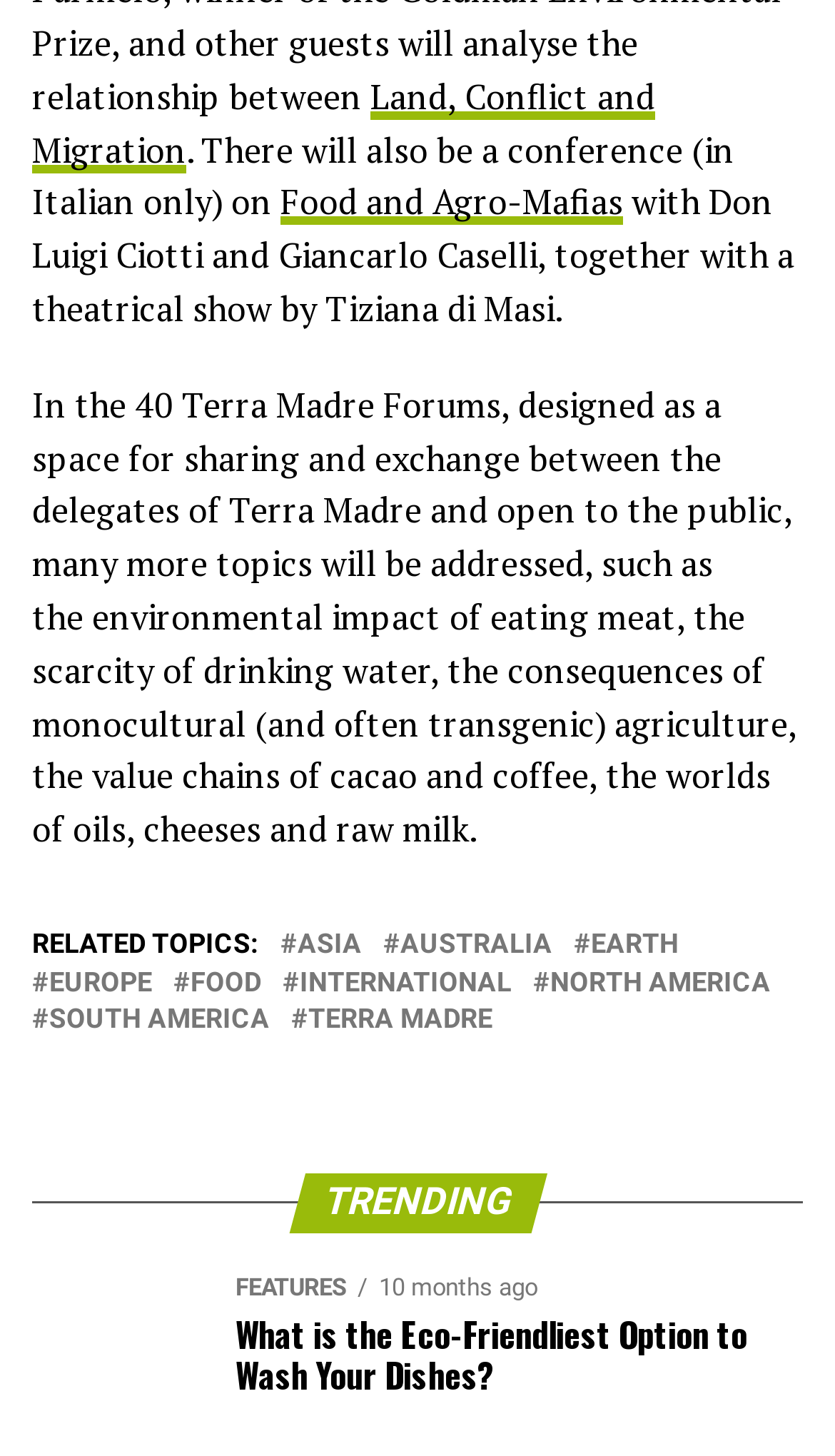Please identify the bounding box coordinates of the region to click in order to complete the task: "Click on 'Land, Conflict and Migration'". The coordinates must be four float numbers between 0 and 1, specified as [left, top, right, bottom].

[0.038, 0.05, 0.785, 0.118]